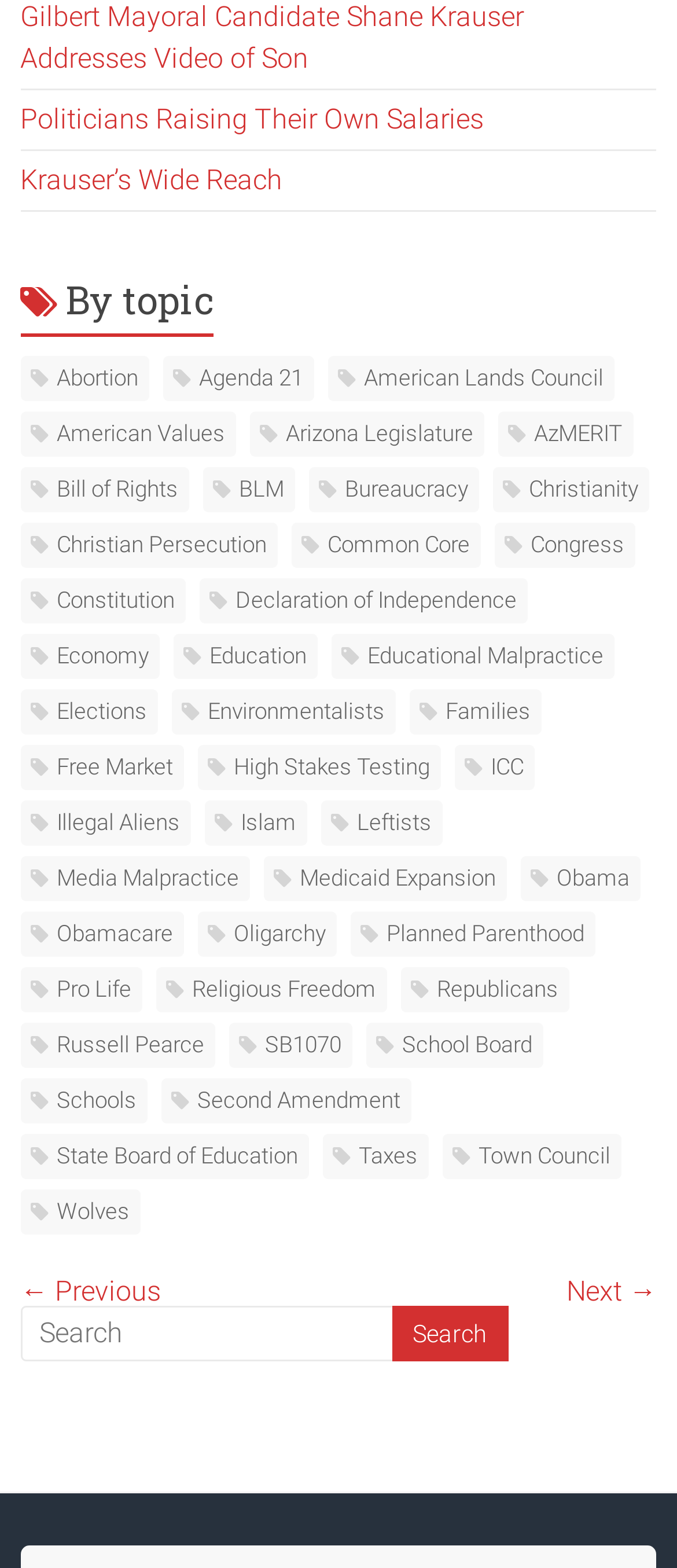Provide the bounding box coordinates for the UI element that is described by this text: "State Board of Education". The coordinates should be in the form of four float numbers between 0 and 1: [left, top, right, bottom].

[0.03, 0.723, 0.456, 0.752]